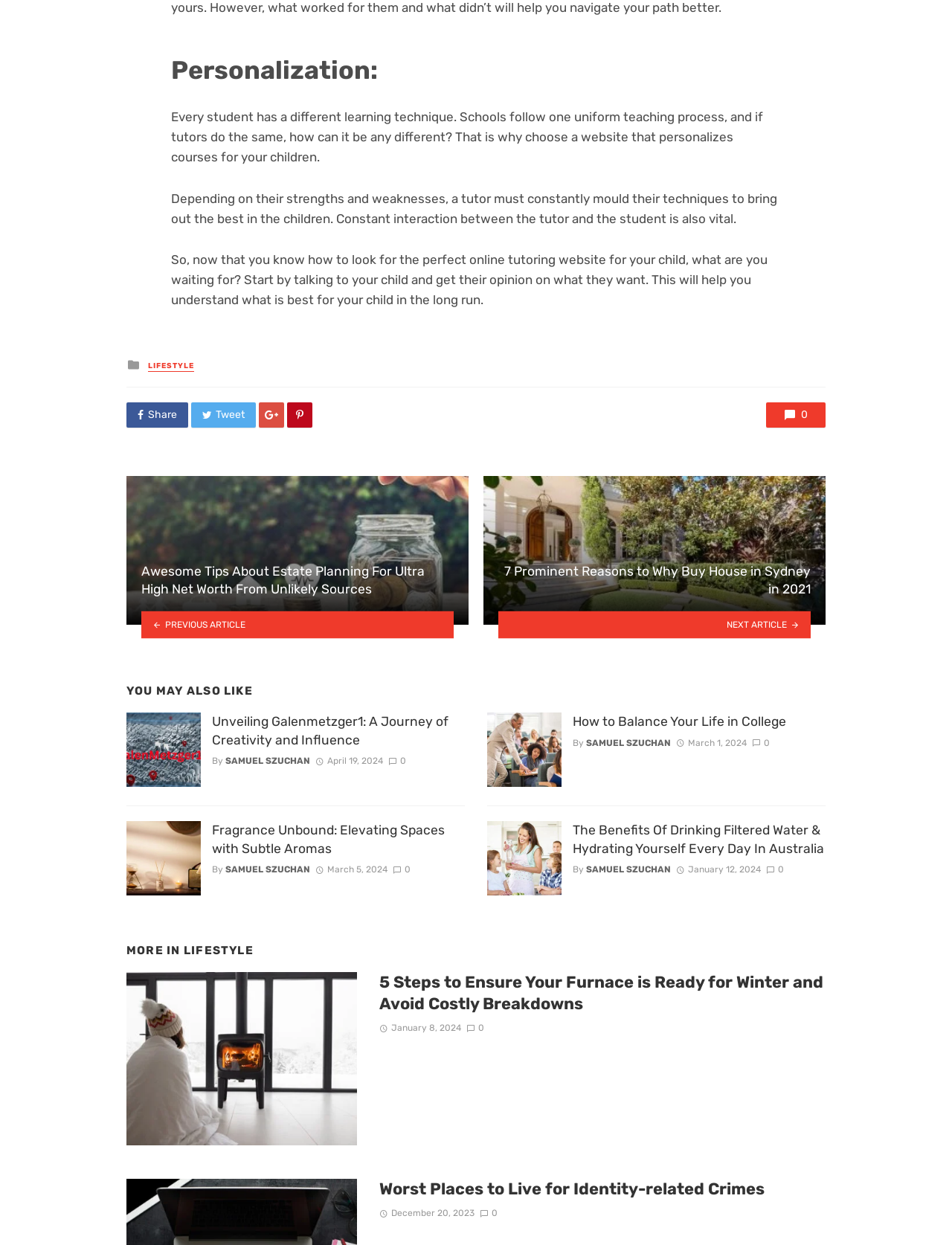Please provide a one-word or phrase answer to the question: 
How many social media sharing links are available in the footer?

5